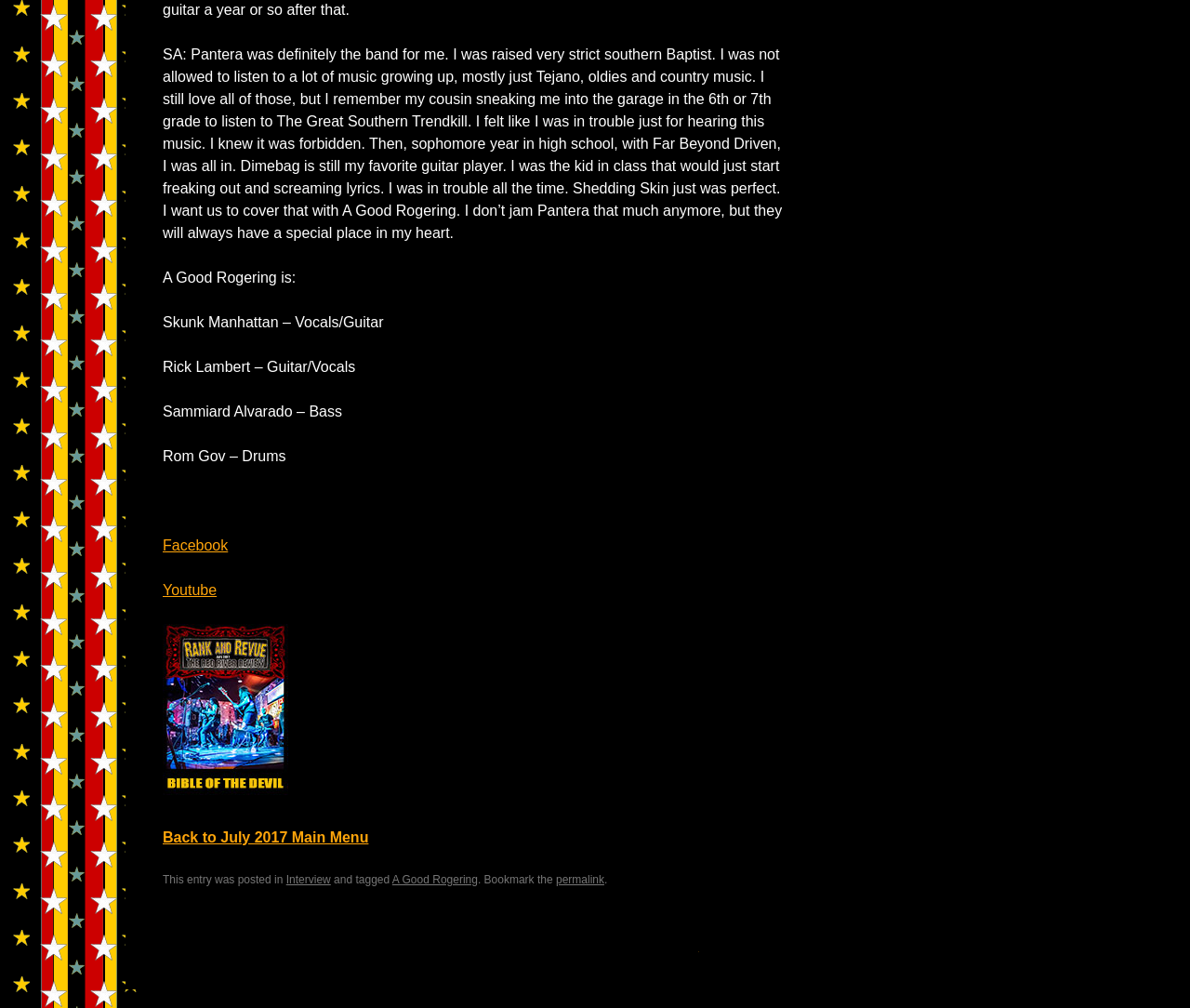Specify the bounding box coordinates of the element's region that should be clicked to achieve the following instruction: "Go back to July 2017 Main Menu". The bounding box coordinates consist of four float numbers between 0 and 1, in the format [left, top, right, bottom].

[0.137, 0.823, 0.31, 0.838]